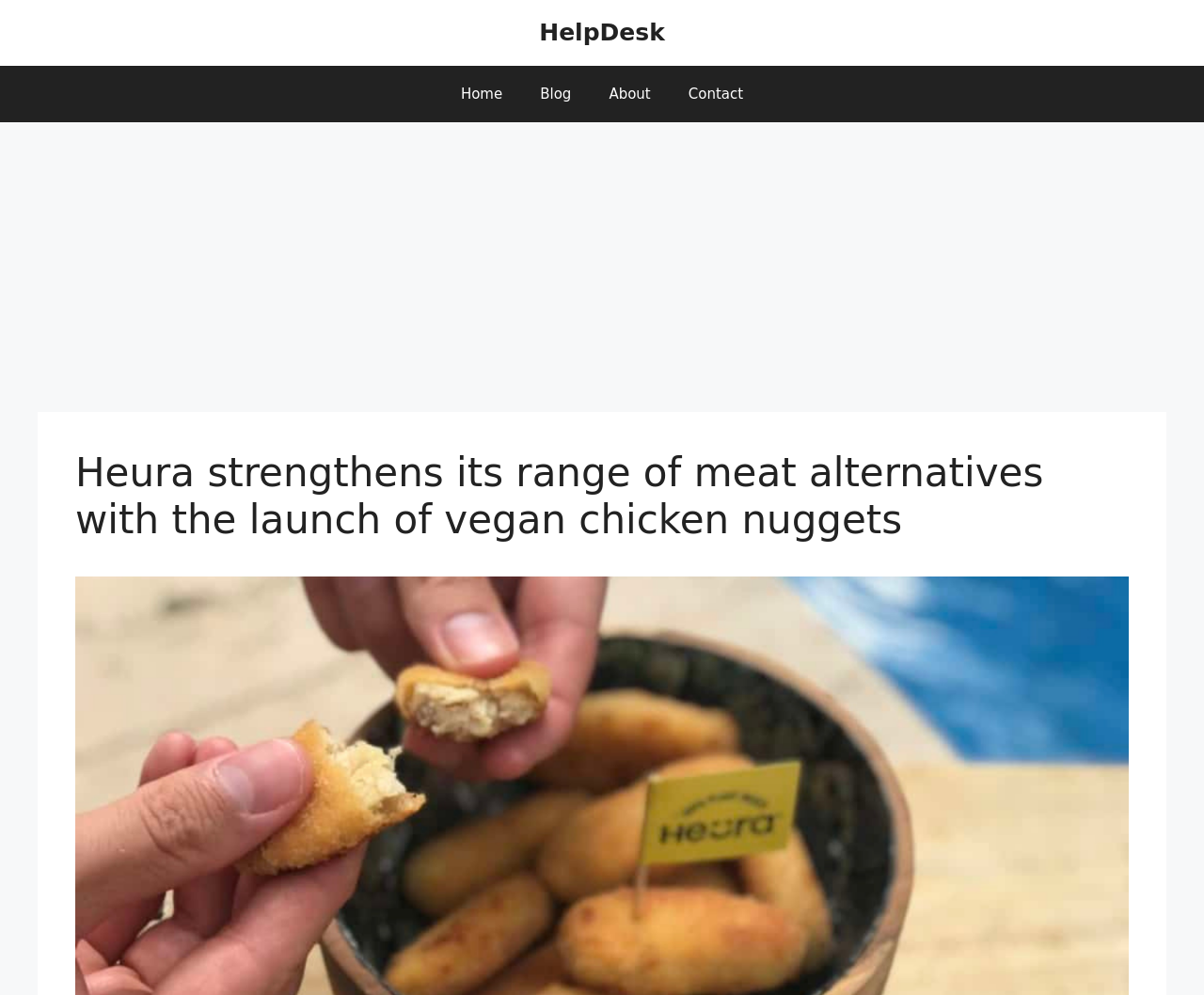What type of product does Heura launch?
Please provide a comprehensive answer based on the contents of the image.

Based on the webpage content, specifically the heading 'Heura strengthens its range of meat alternatives with the launch of vegan chicken nuggets', it is clear that Heura launches vegan chicken nuggets as a new product in their range of meat alternatives.